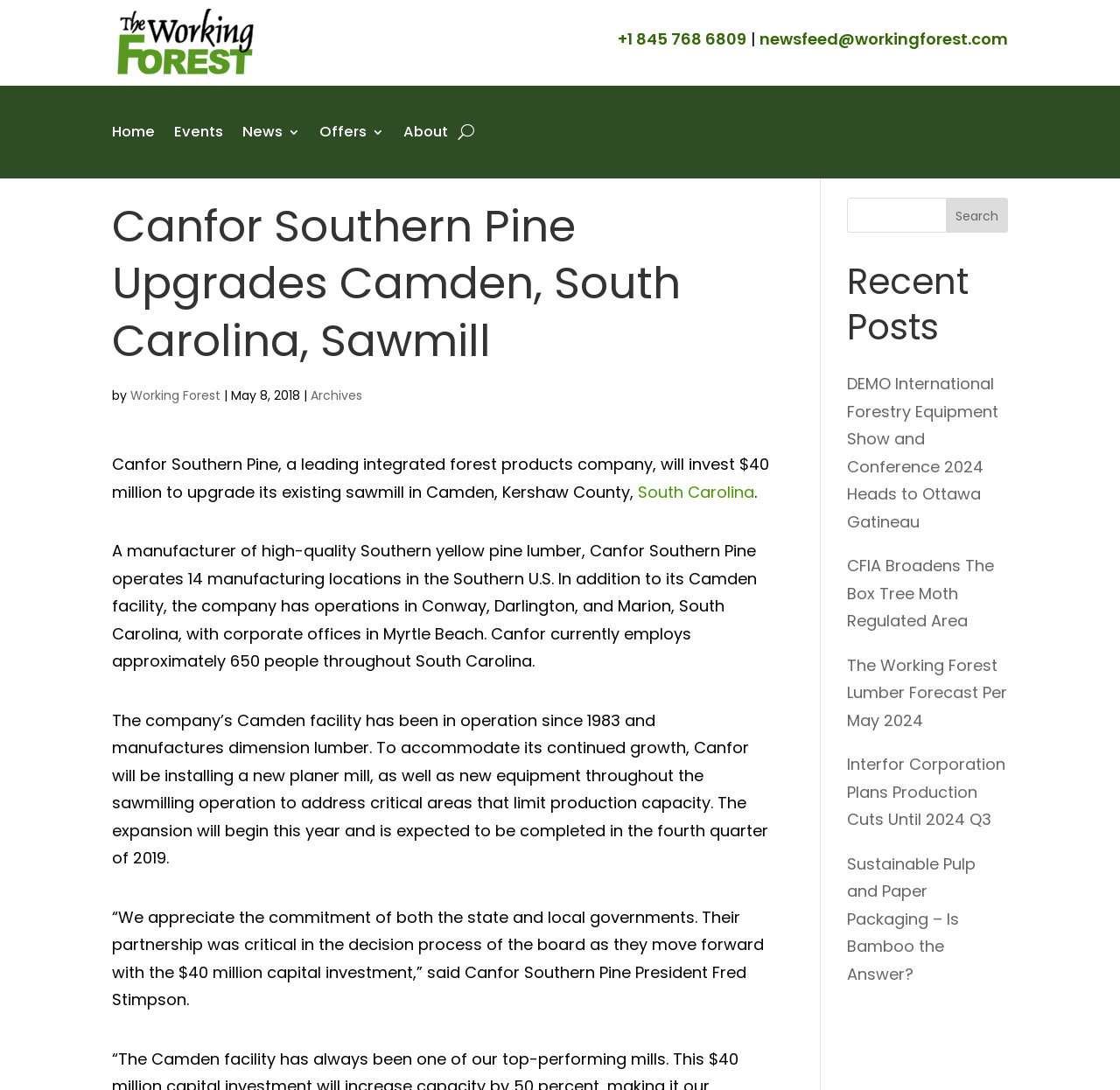Pinpoint the bounding box coordinates of the element you need to click to execute the following instruction: "Search for something". The bounding box should be represented by four float numbers between 0 and 1, in the format [left, top, right, bottom].

[0.756, 0.181, 0.9, 0.213]